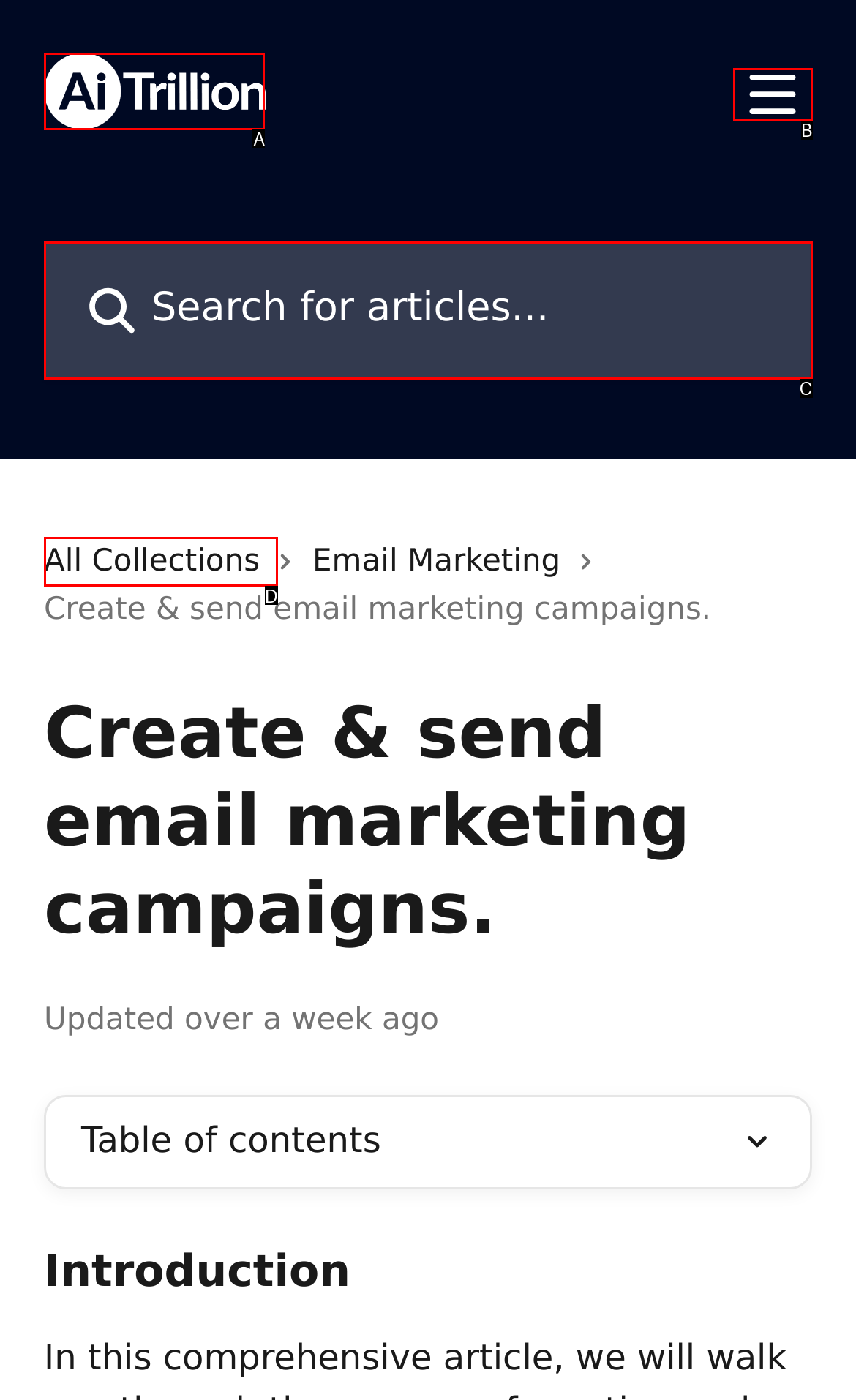Based on the provided element description: alt="AiTrillion Help Center", identify the best matching HTML element. Respond with the corresponding letter from the options shown.

A